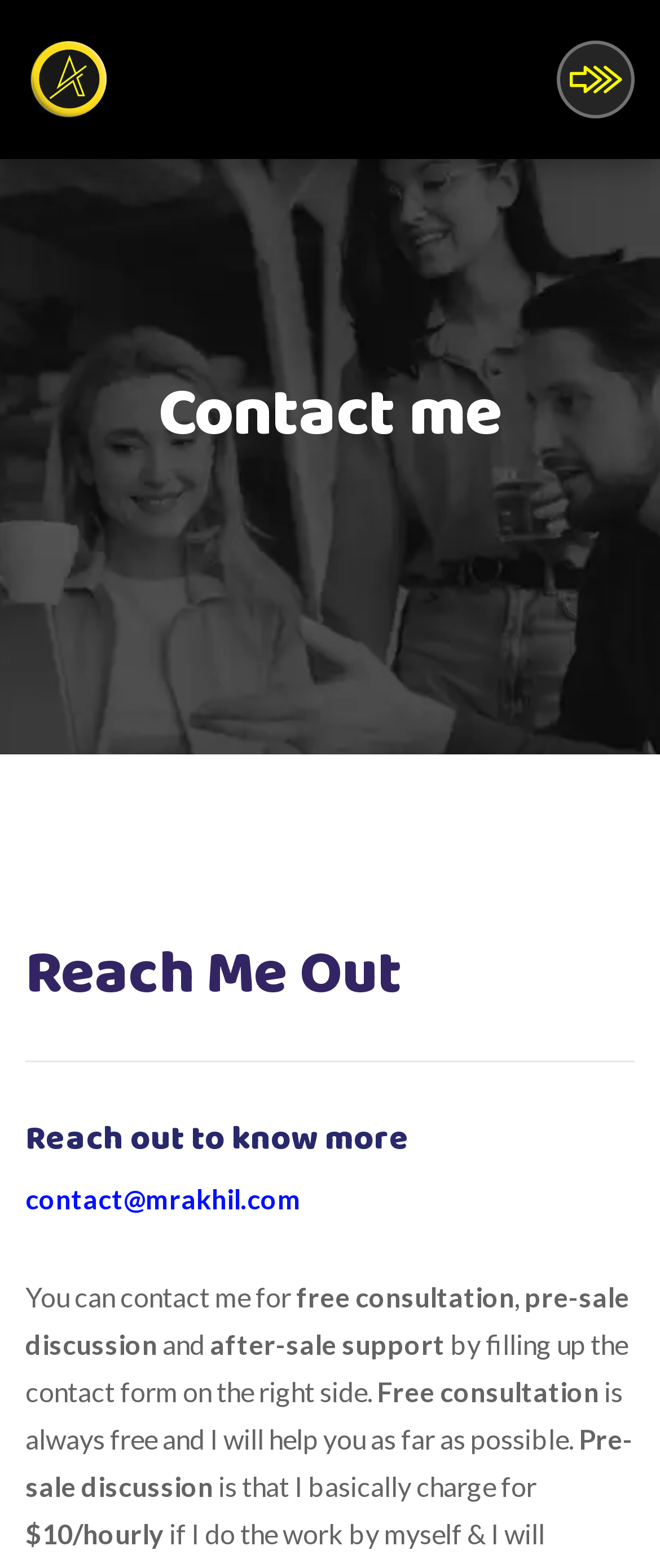How much does the pre-sale discussion cost?
Look at the image and respond with a single word or a short phrase.

$10/hourly